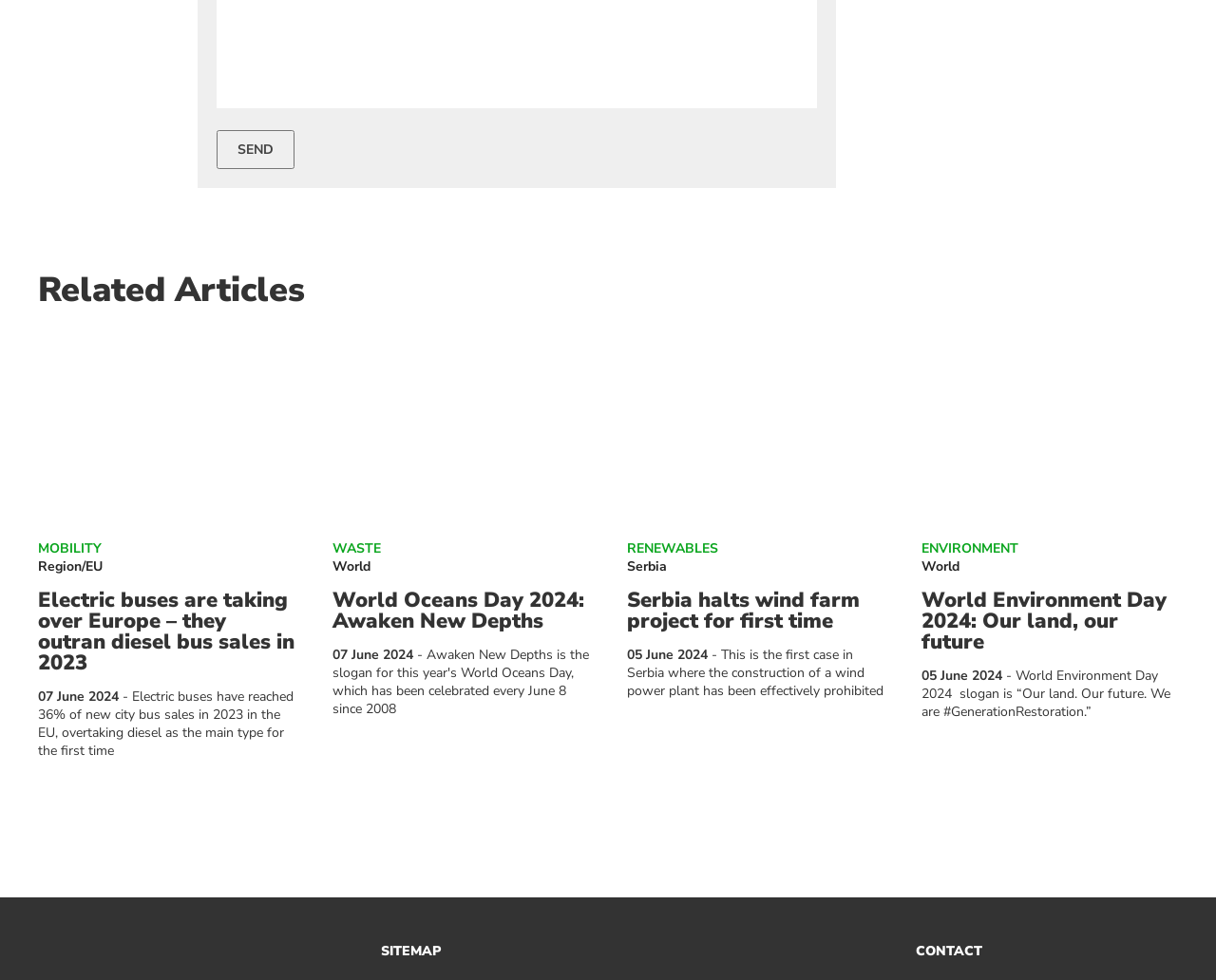Provide the bounding box coordinates of the area you need to click to execute the following instruction: "Read the article 'Electric buses are taking over Europe – they outran diesel bus sales in 2023'".

[0.031, 0.602, 0.242, 0.687]